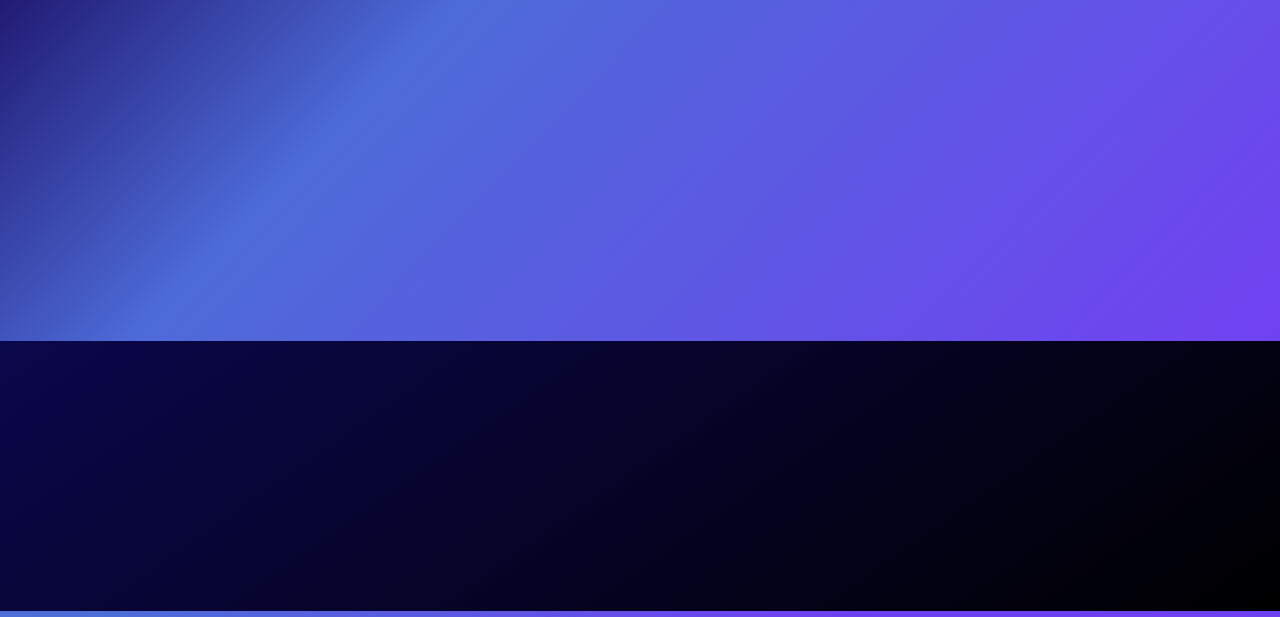Can you provide the bounding box coordinates for the element that should be clicked to implement the instruction: "Learn about Blockchain NEWS"?

[0.031, 0.278, 0.254, 0.331]